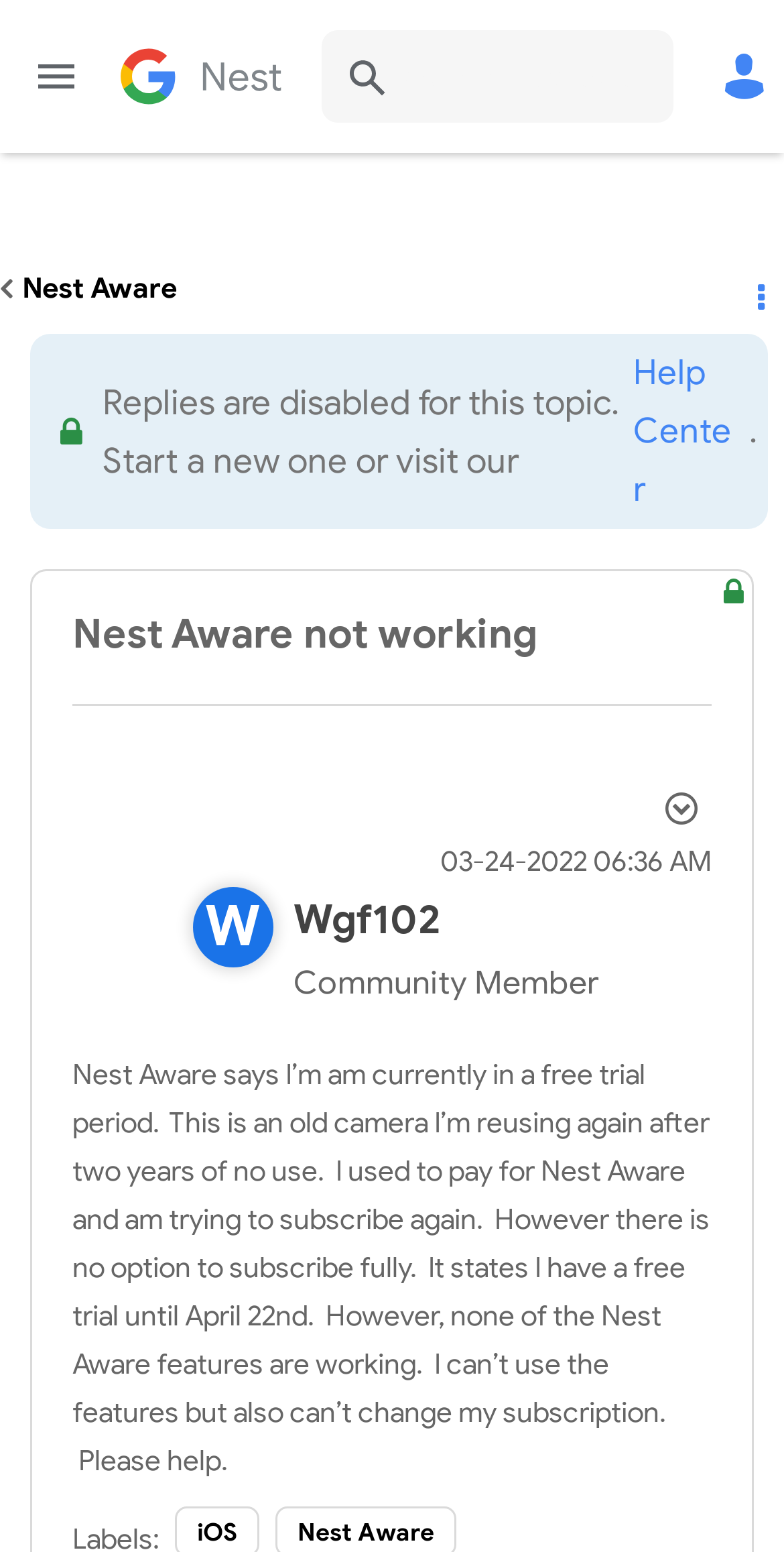Who is the author of the post?
Refer to the screenshot and deliver a thorough answer to the question presented.

The author of the post can be found below the topic of the post. The link 'View Profile of Wgf102' indicates that Wgf102 is the author of the post.